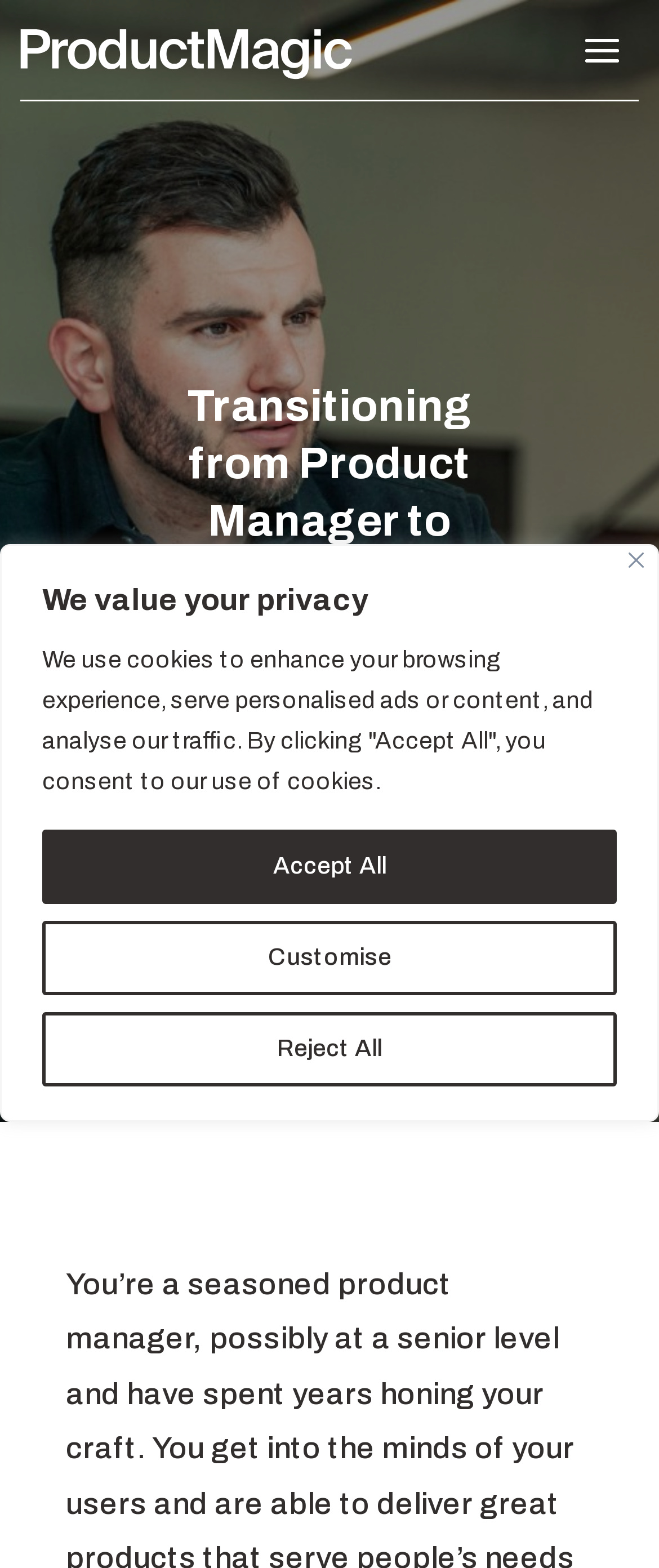What company does Antonio Tella work for?
Please craft a detailed and exhaustive response to the question.

Based on the webpage content, specifically the heading 'We hear from…Antonio Tella, Director of Product at TotallyMoney', it is clear that Antonio Tella works for TotallyMoney.